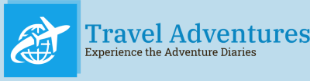Explain the image thoroughly, mentioning every notable detail.

The image features the logo for "Travel Adventures," a travel-focused platform inviting users to explore various destinations. The logo includes a vibrant blue background with a stylized globe and an airplane icon, conveying themes of exploration and adventure. Accompanying the graphic is the text "Travel Adventures," displayed in an engaging font, which emphasizes the spirit of discovery and wanderlust. Beneath the main title, a tagline reads "Experience the Adventure Diaries," suggesting that the platform offers rich narratives and insights into travel experiences. This logo serves as an inviting entry point for travelers seeking inspiration for their next adventure.